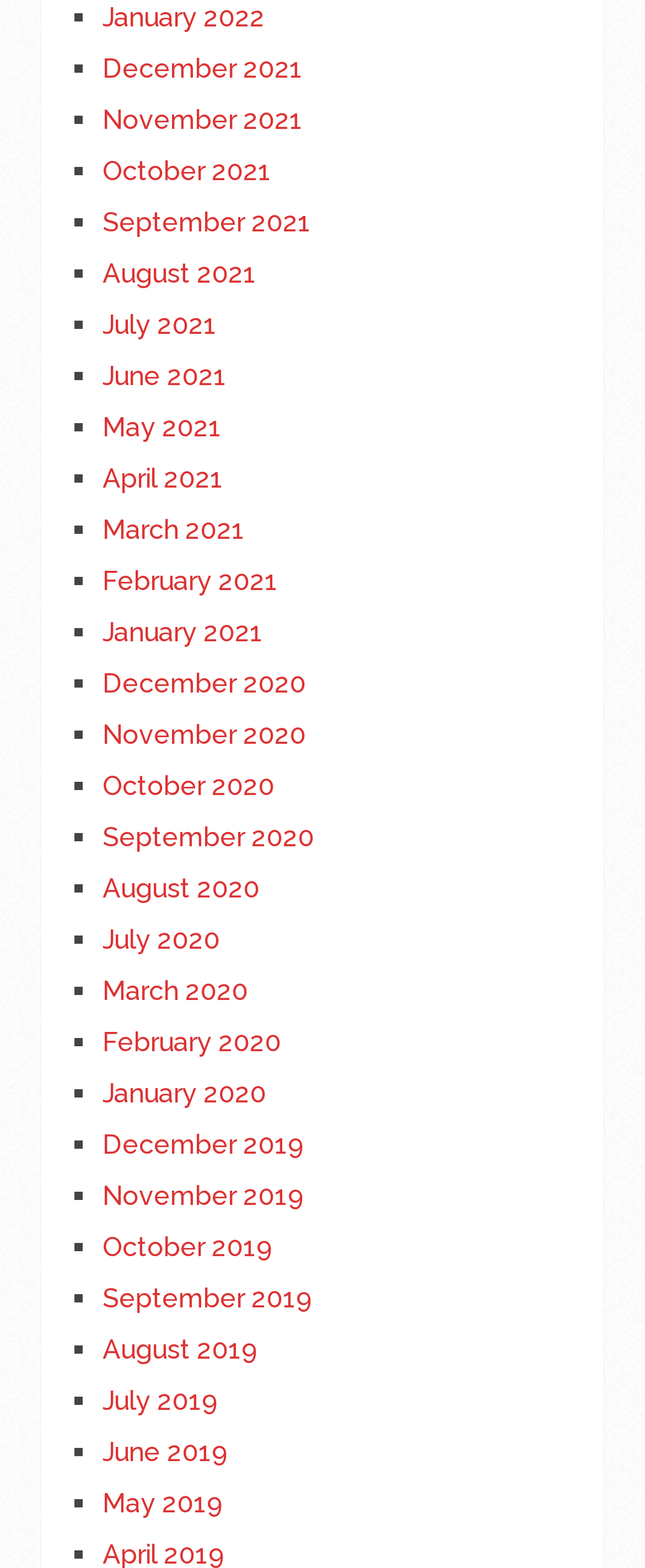Kindly determine the bounding box coordinates for the area that needs to be clicked to execute this instruction: "Click the 'Quarter To Three Forums' link".

None